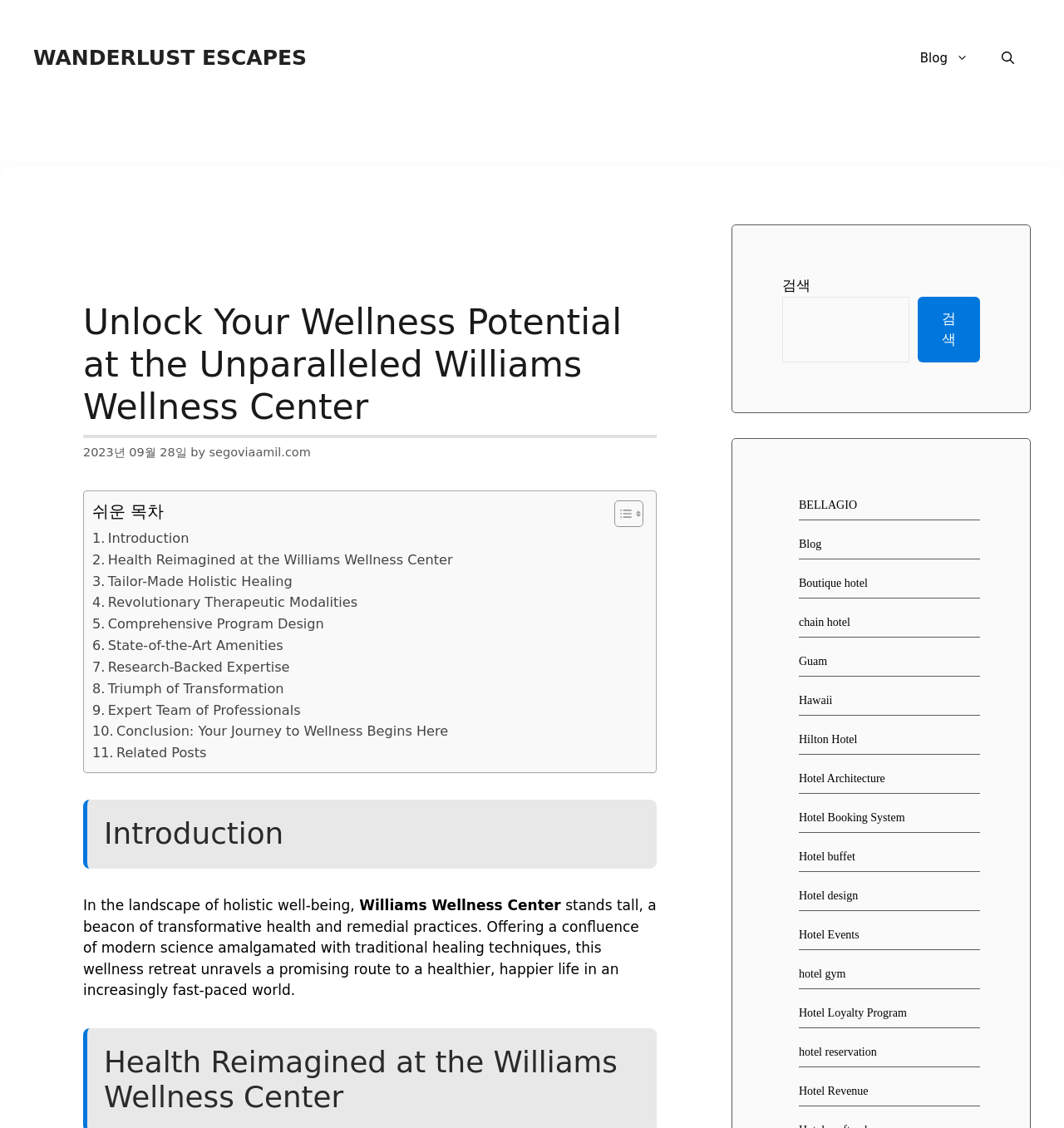Provide the bounding box coordinates of the HTML element described by the text: "Hotel Revenue".

[0.751, 0.961, 0.816, 0.972]